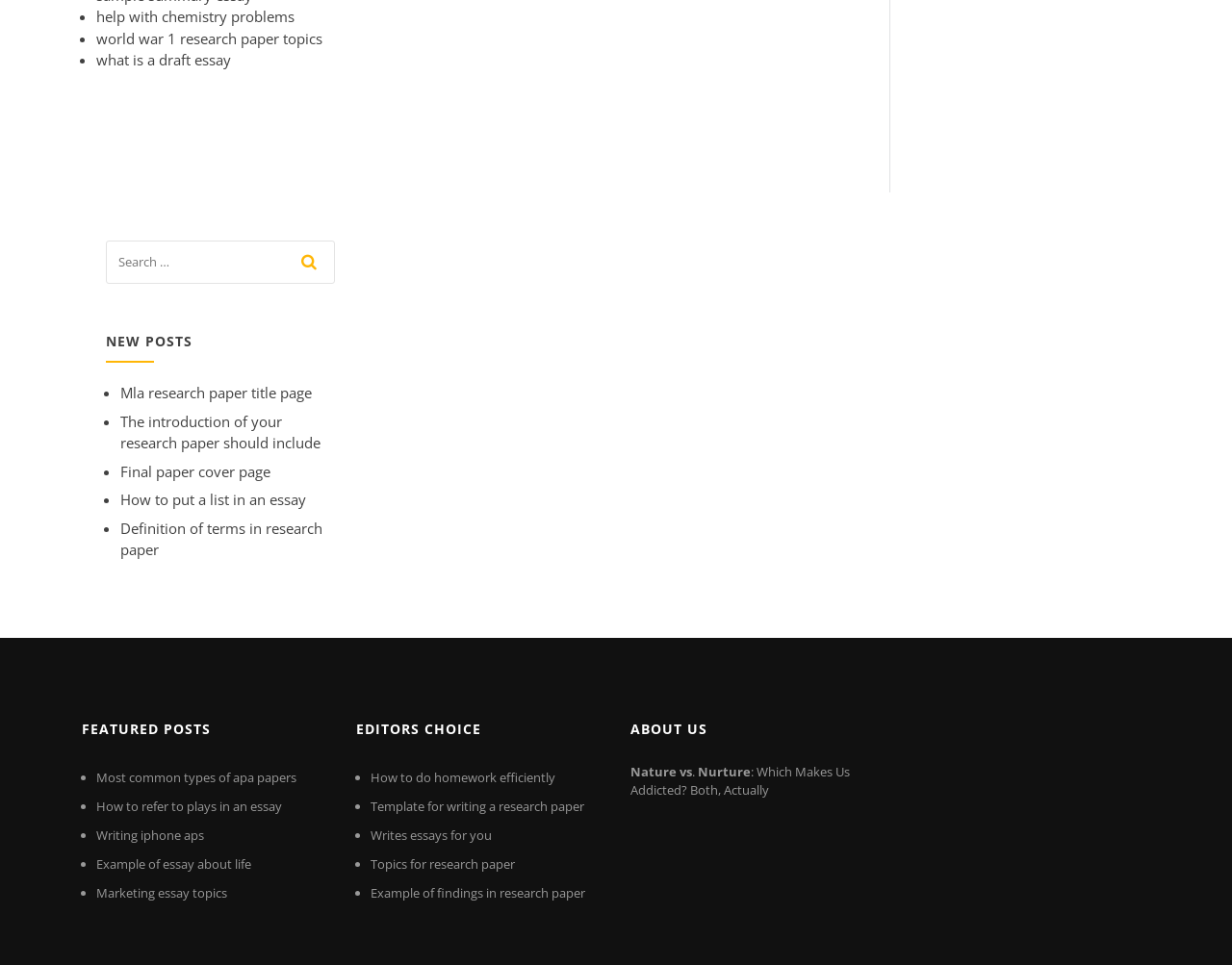What is the purpose of the textbox in the search section?
Based on the image, provide your answer in one word or phrase.

To input search queries